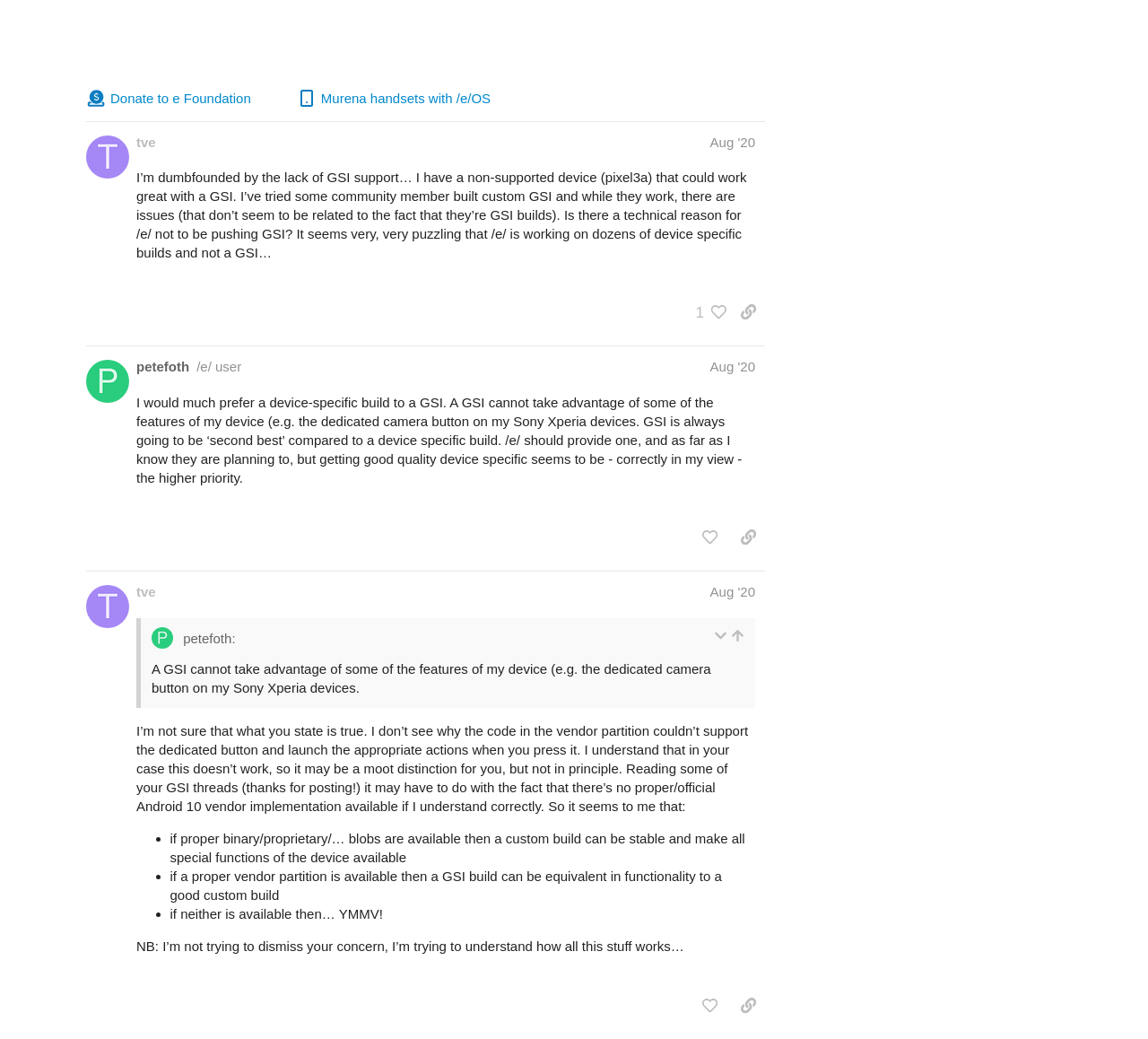Please give a short response to the question using one word or a phrase:
What is the date of the first post?

Jun 2020